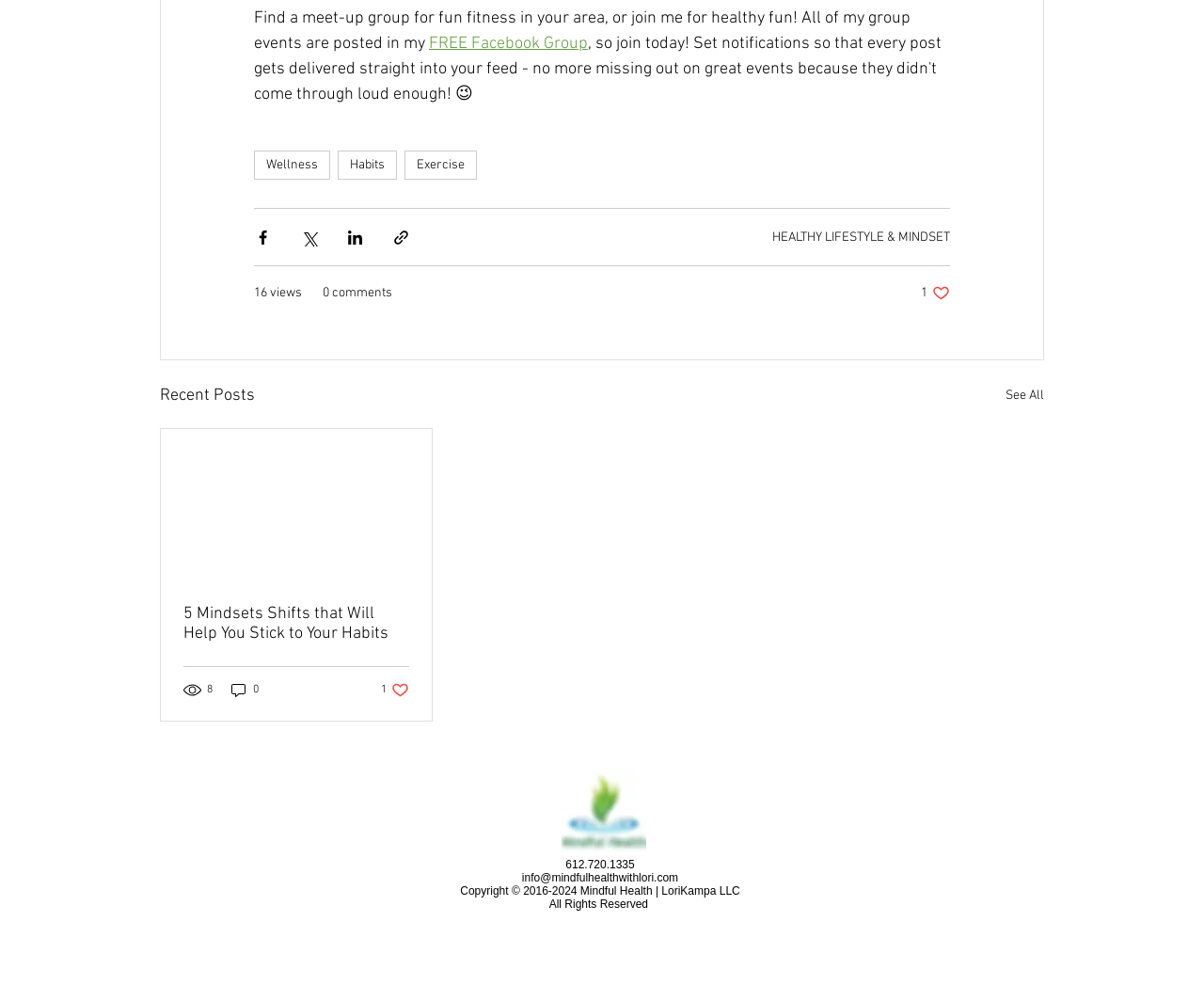Identify the bounding box for the given UI element using the description provided. Coordinates should be in the format (top-left x, top-left y, bottom-right x, bottom-right y) and must be between 0 and 1. Here is the description: aria-label="LinkedIn"

[0.484, 0.936, 0.514, 0.972]